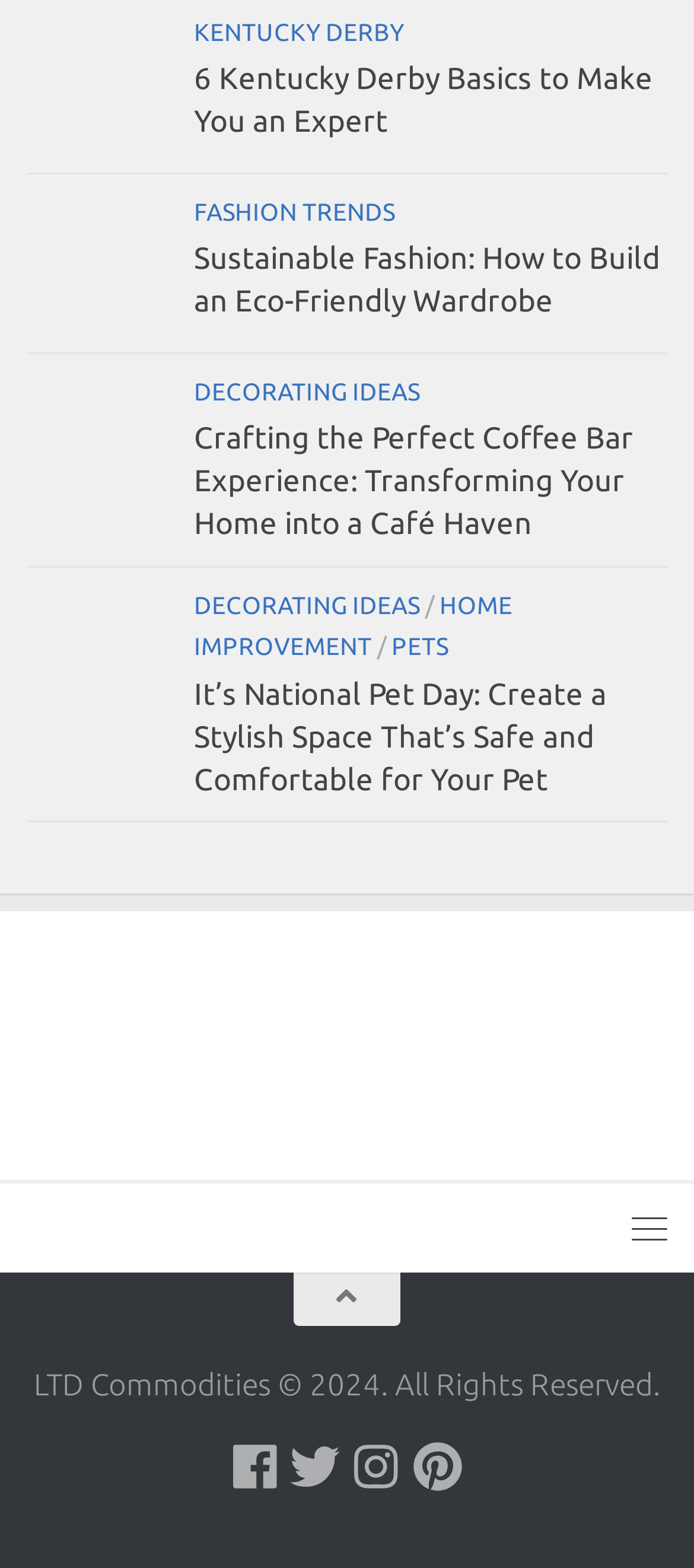Locate the bounding box coordinates of the clickable area to execute the instruction: "Follow Us On Facebook". Provide the coordinates as four float numbers between 0 and 1, represented as [left, top, right, bottom].

[0.335, 0.92, 0.397, 0.952]